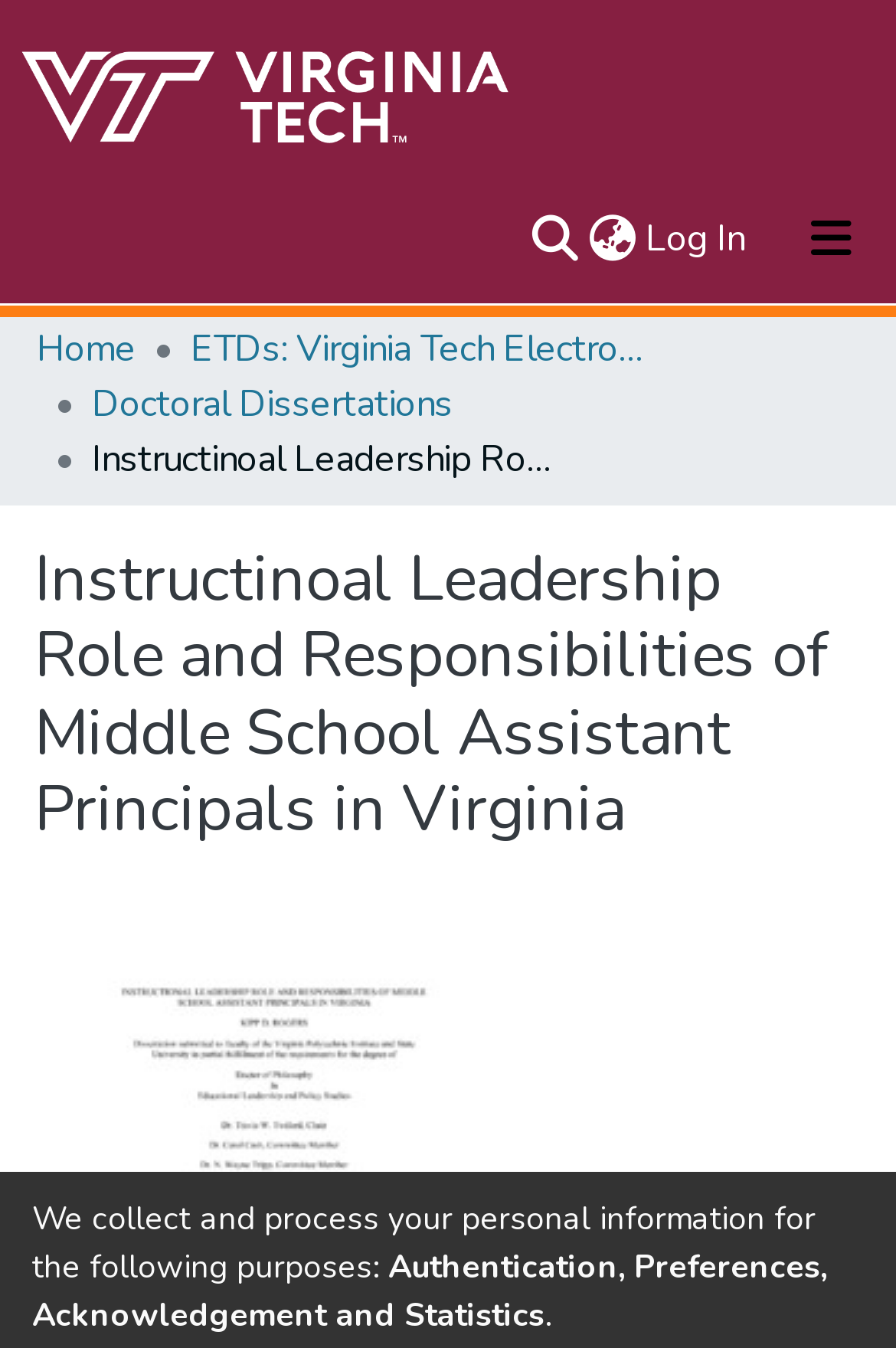Kindly respond to the following question with a single word or a brief phrase: 
What is the purpose of the search bar?

To search the repository